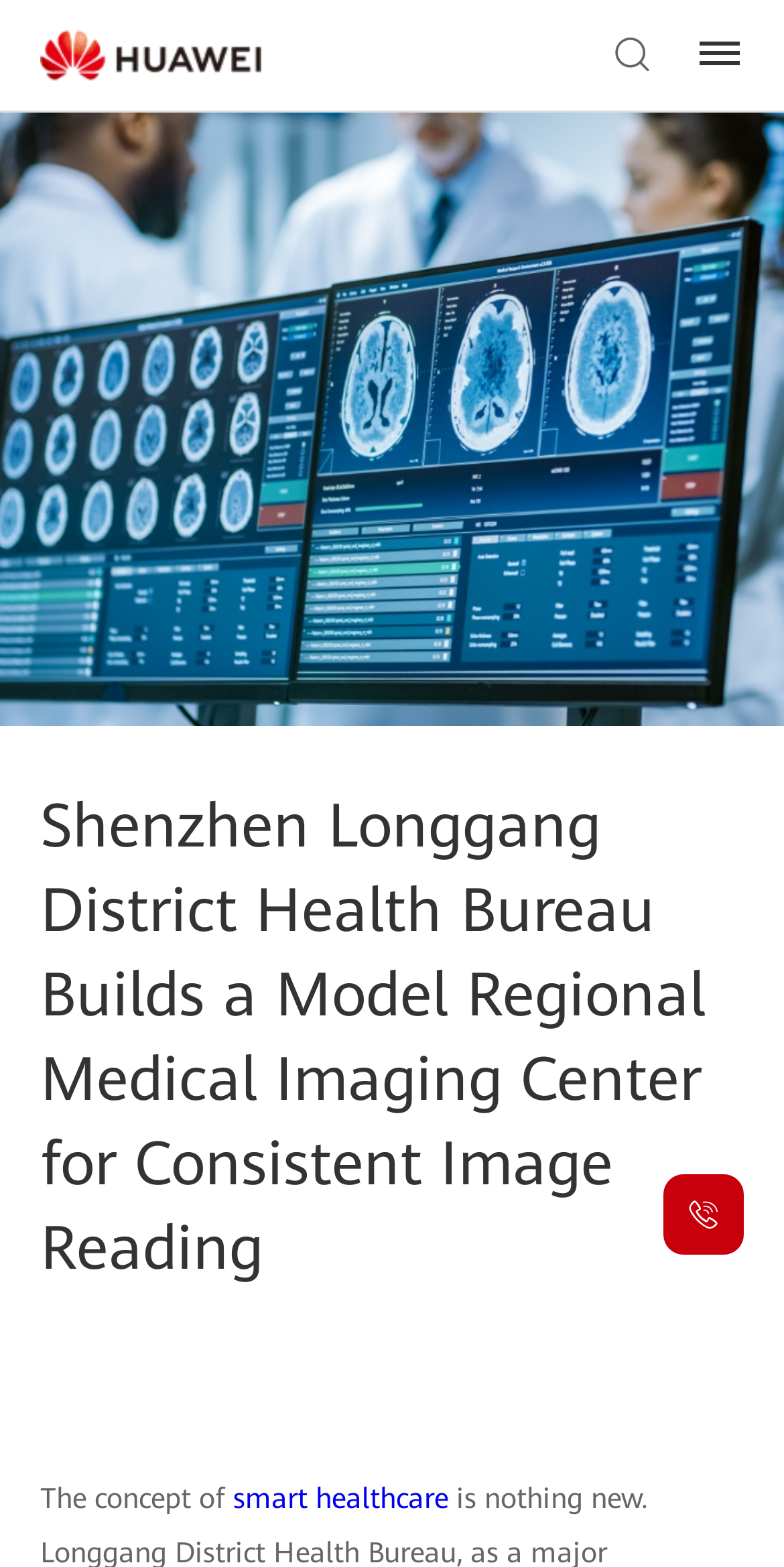Respond with a single word or phrase:
What is the main topic of the webpage?

Medical imaging center